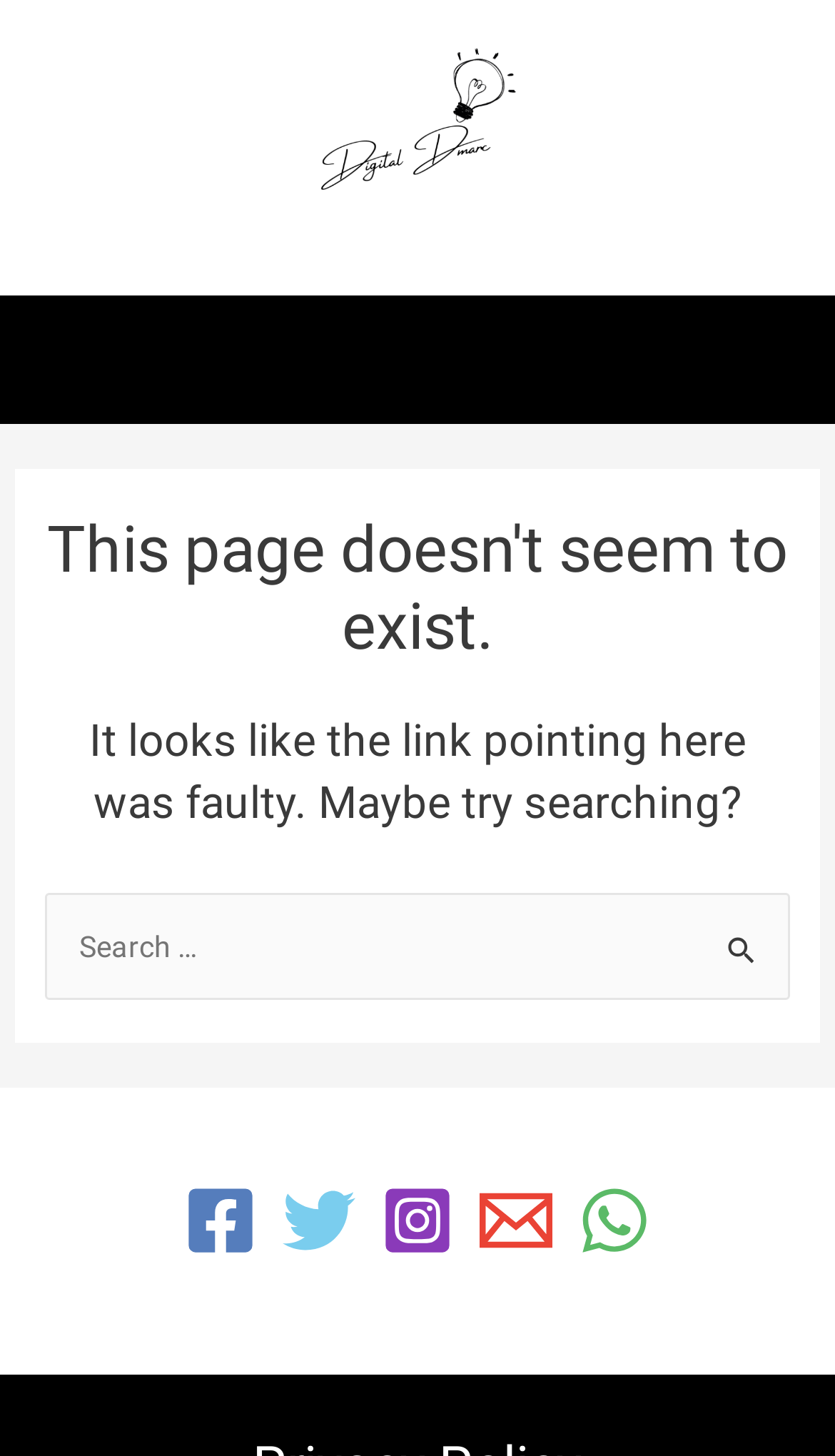Please find and provide the title of the webpage.

This page doesn't seem to exist.